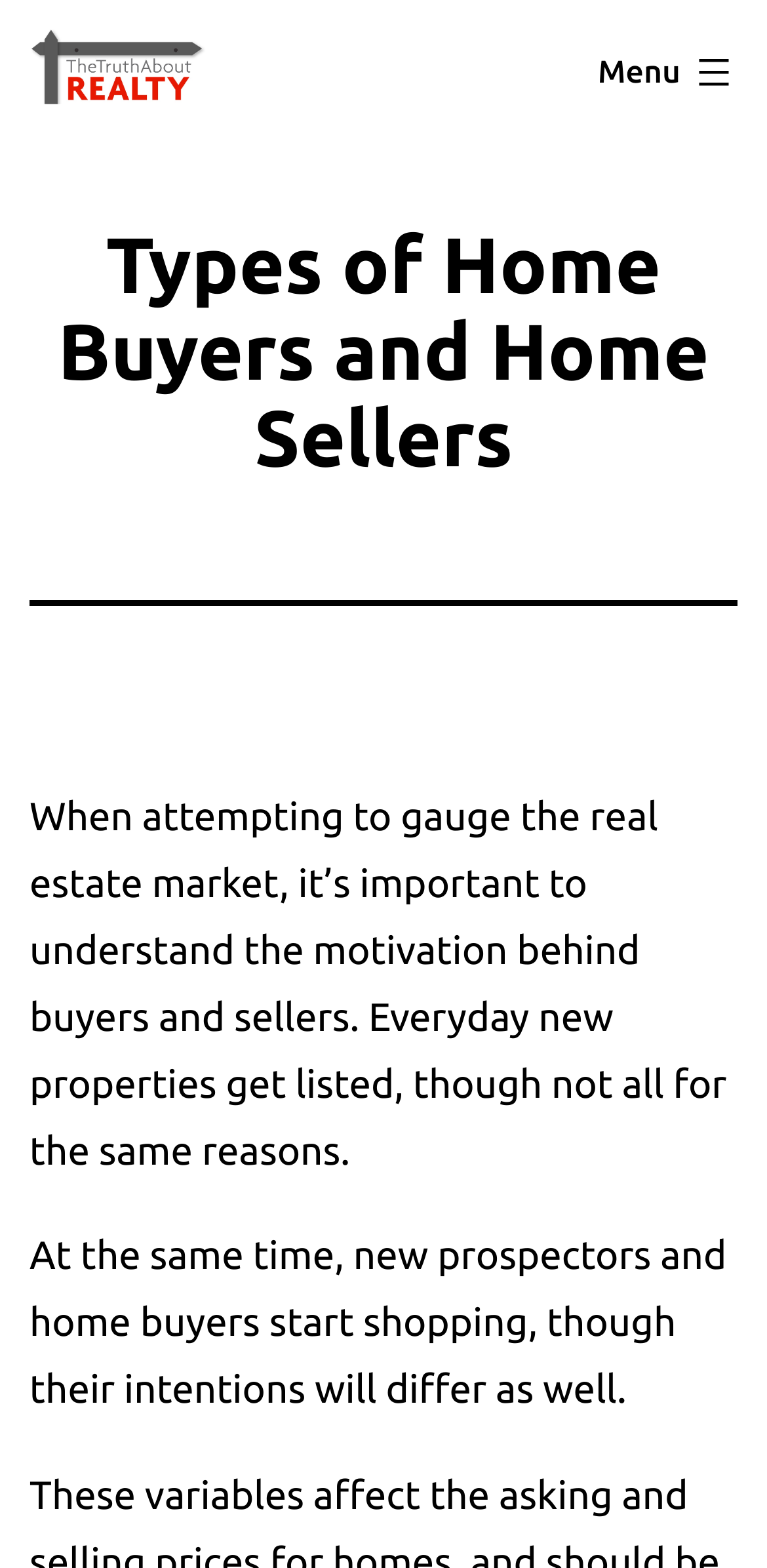Identify the bounding box for the UI element specified in this description: "alt="logo"". The coordinates must be four float numbers between 0 and 1, formatted as [left, top, right, bottom].

[0.038, 0.025, 0.285, 0.054]